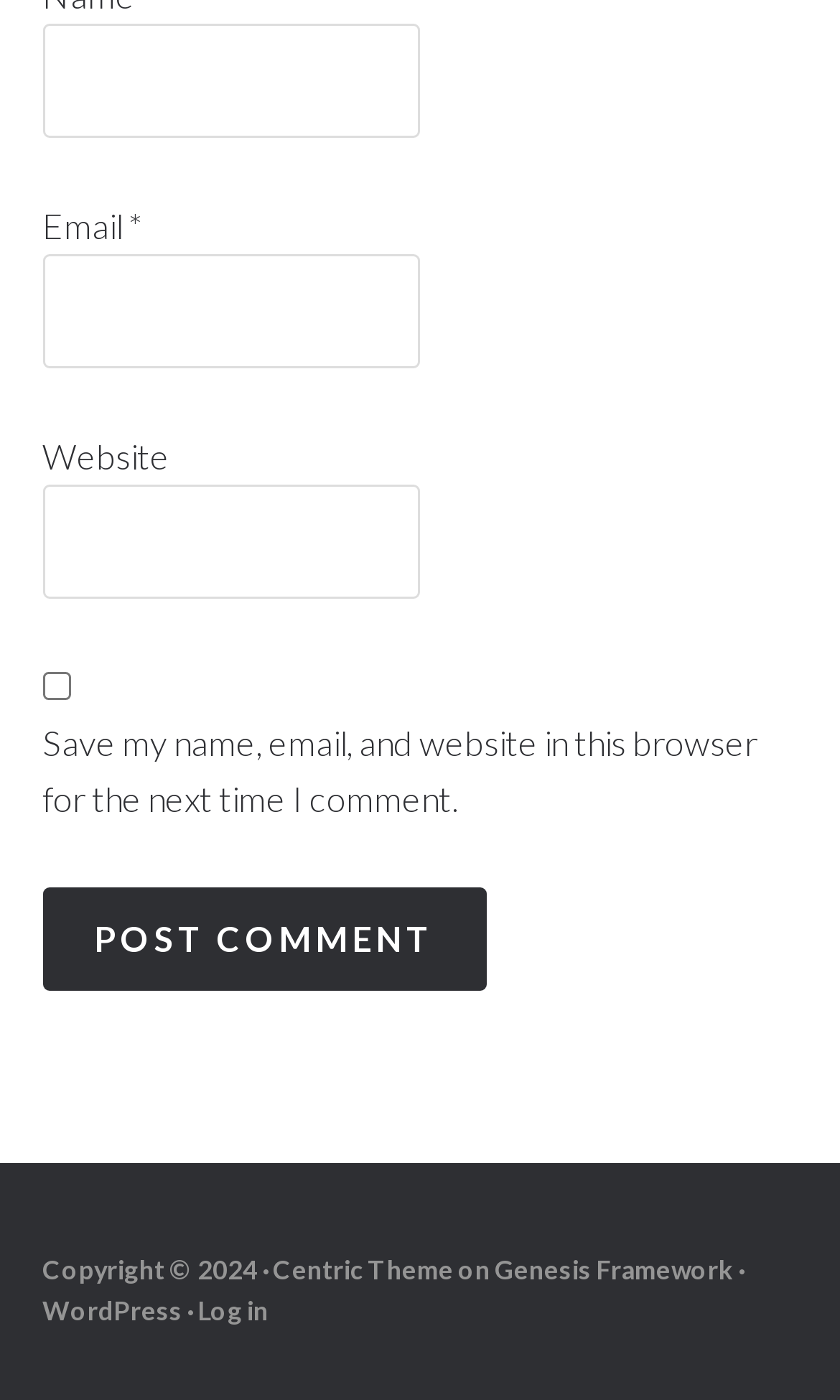Find the bounding box coordinates for the area that must be clicked to perform this action: "Check the save my information checkbox".

[0.05, 0.48, 0.083, 0.5]